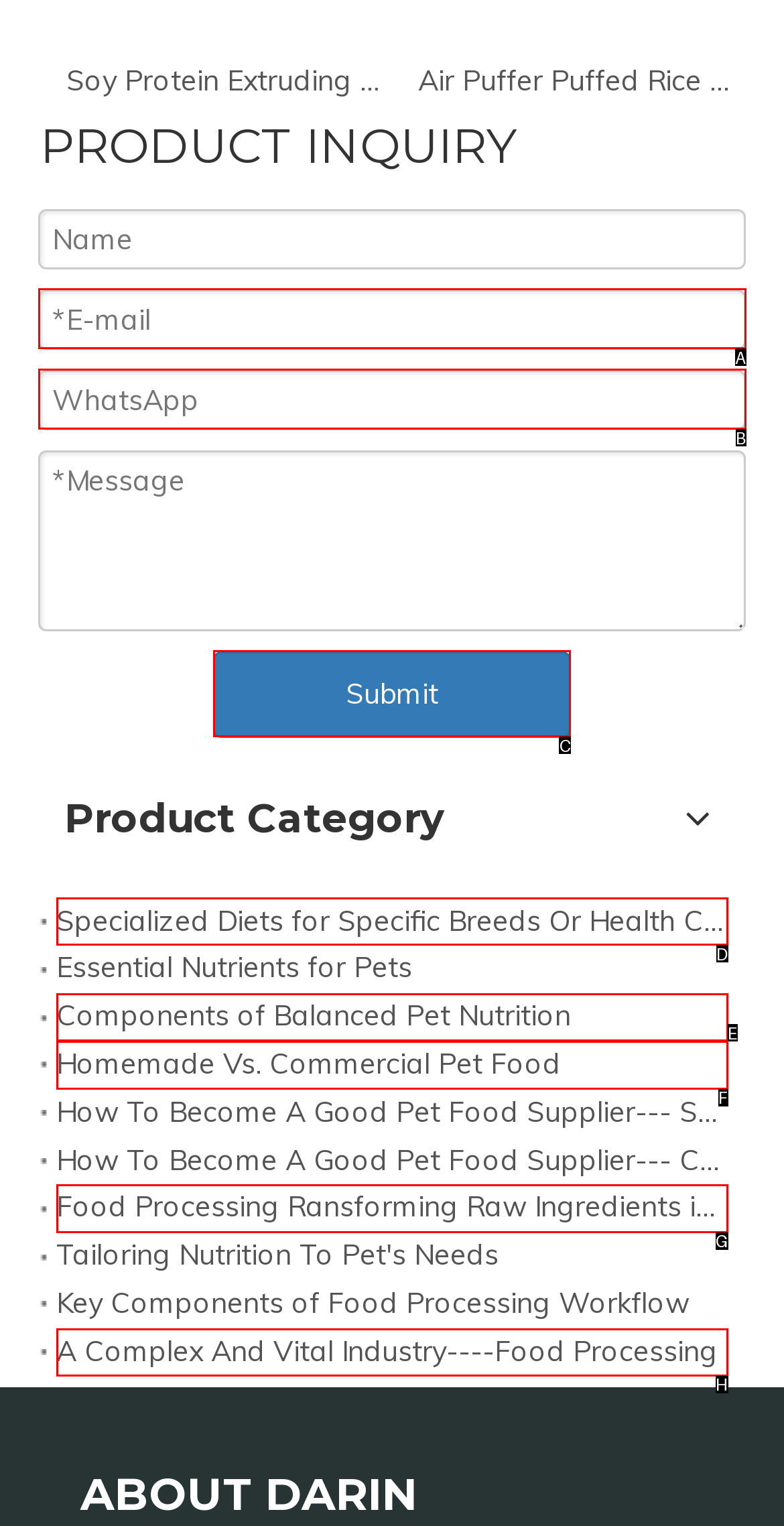Choose the UI element you need to click to carry out the task: Click on News.
Respond with the corresponding option's letter.

None